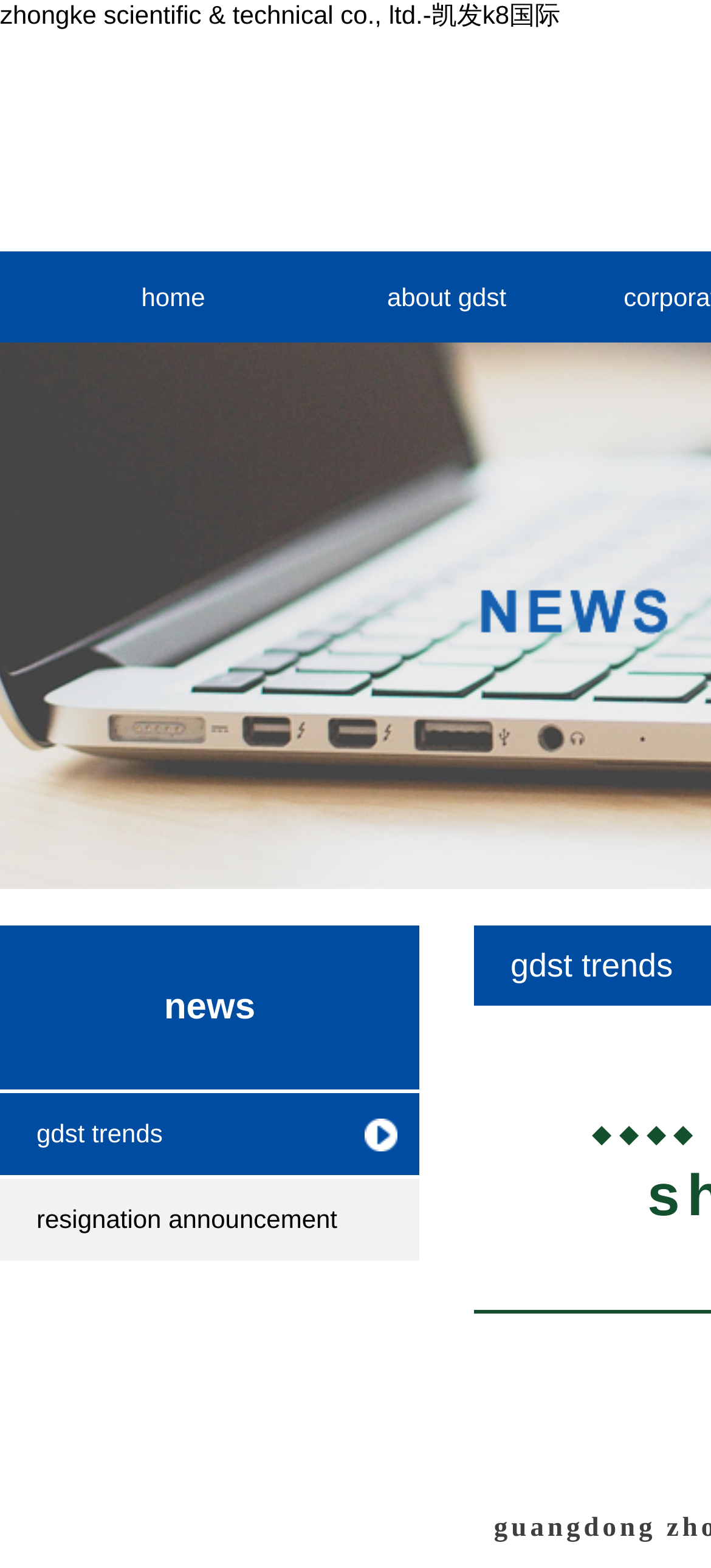Specify the bounding box coordinates of the area to click in order to execute this command: 'view resignation announcement'. The coordinates should consist of four float numbers ranging from 0 to 1, and should be formatted as [left, top, right, bottom].

[0.0, 0.752, 0.59, 0.804]